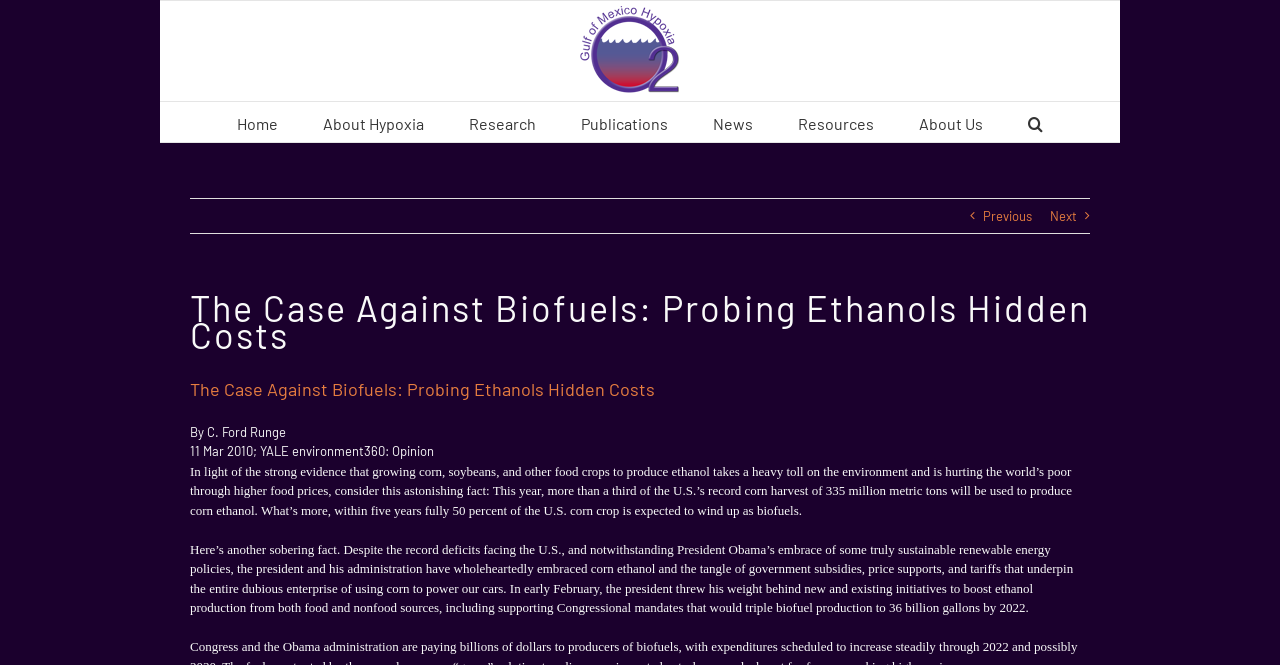Please locate the bounding box coordinates of the region I need to click to follow this instruction: "Read About Hypoxia".

[0.252, 0.153, 0.331, 0.214]